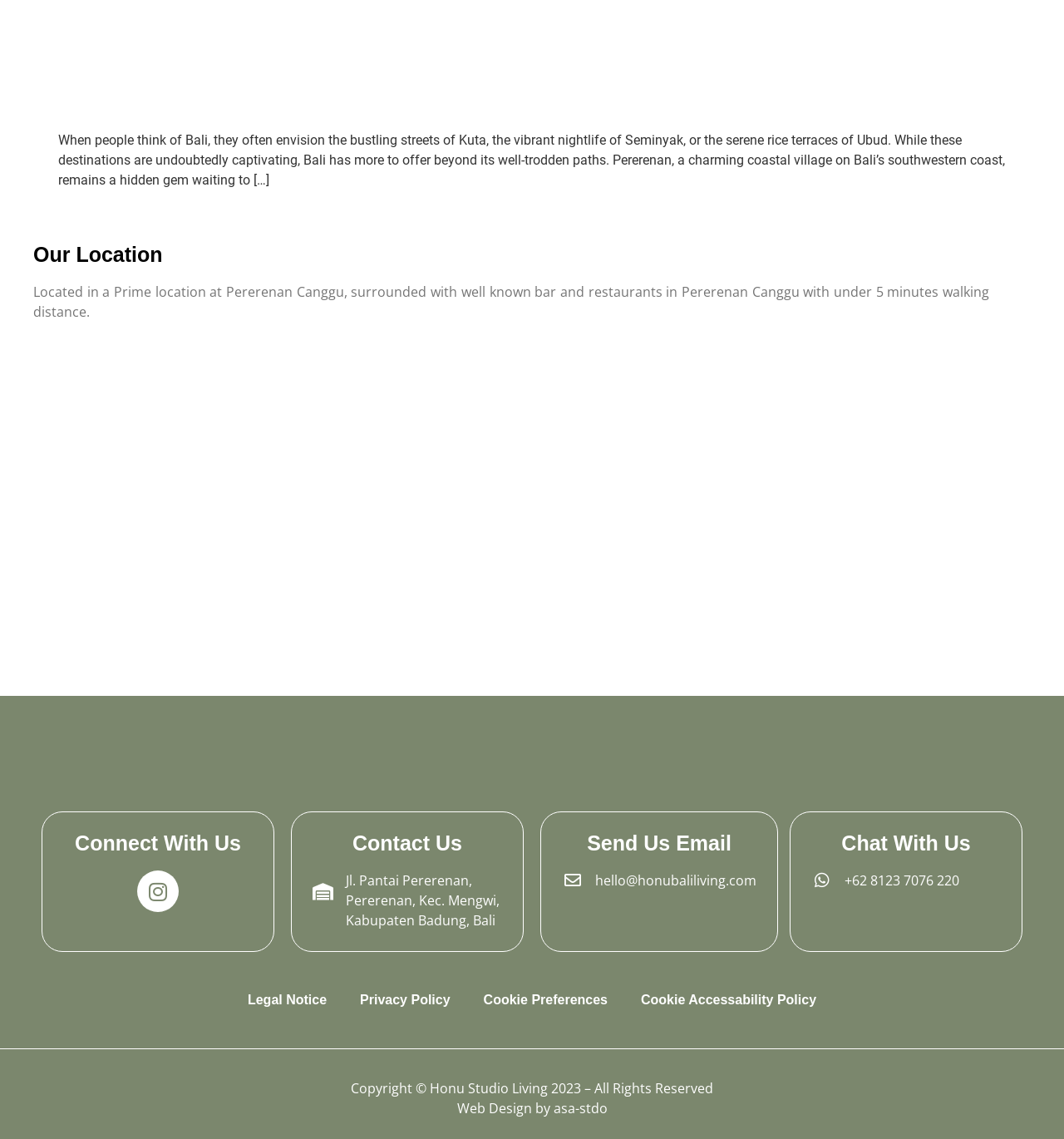Observe the image and answer the following question in detail: Who designed the website of Honu Studio Living?

I found the website designer's name at the bottom of the webpage, which states 'Web Design by asa-stdo'.